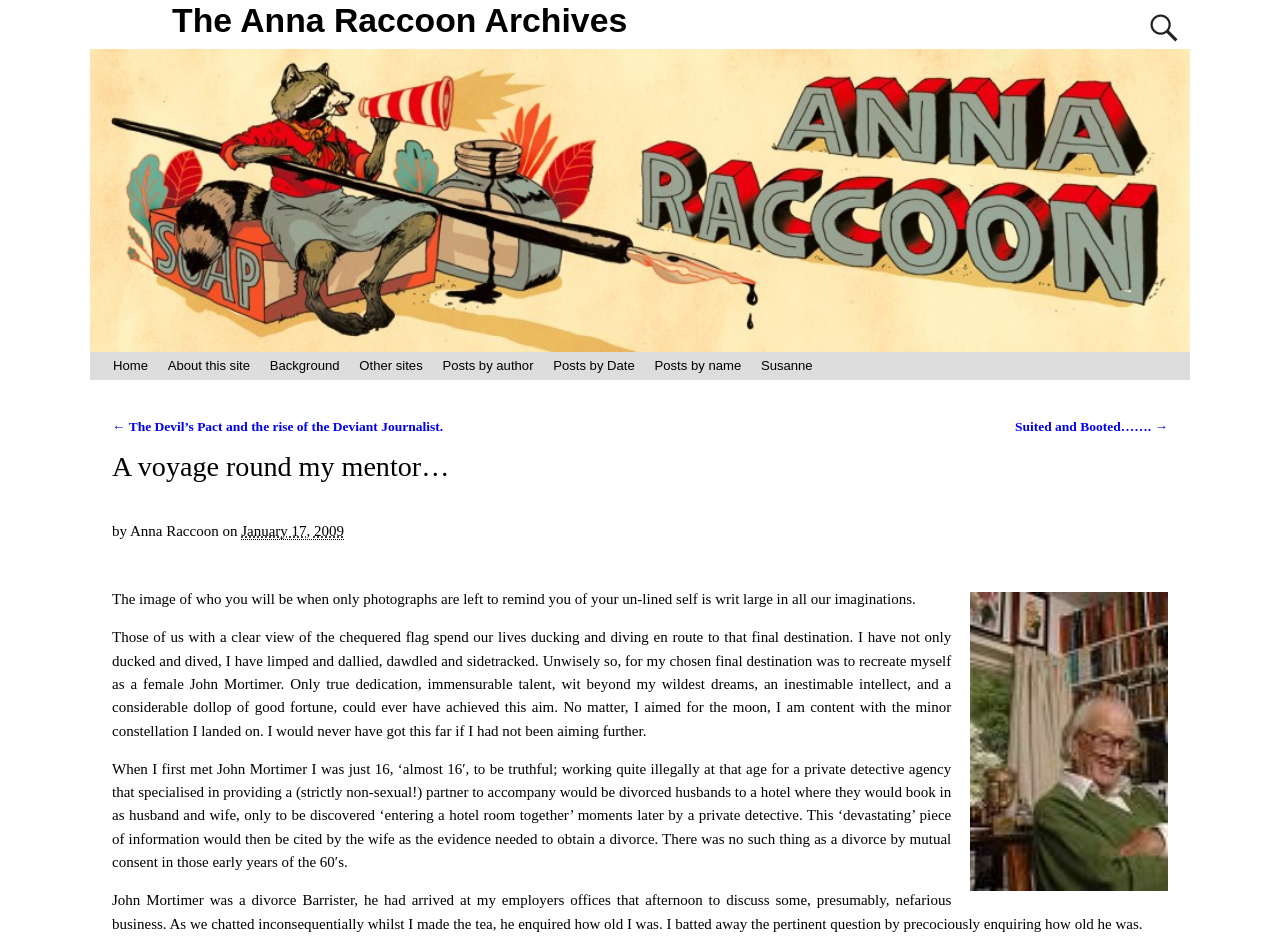Determine the bounding box coordinates for the area that should be clicked to carry out the following instruction: "Read the IZM-BLOG".

None